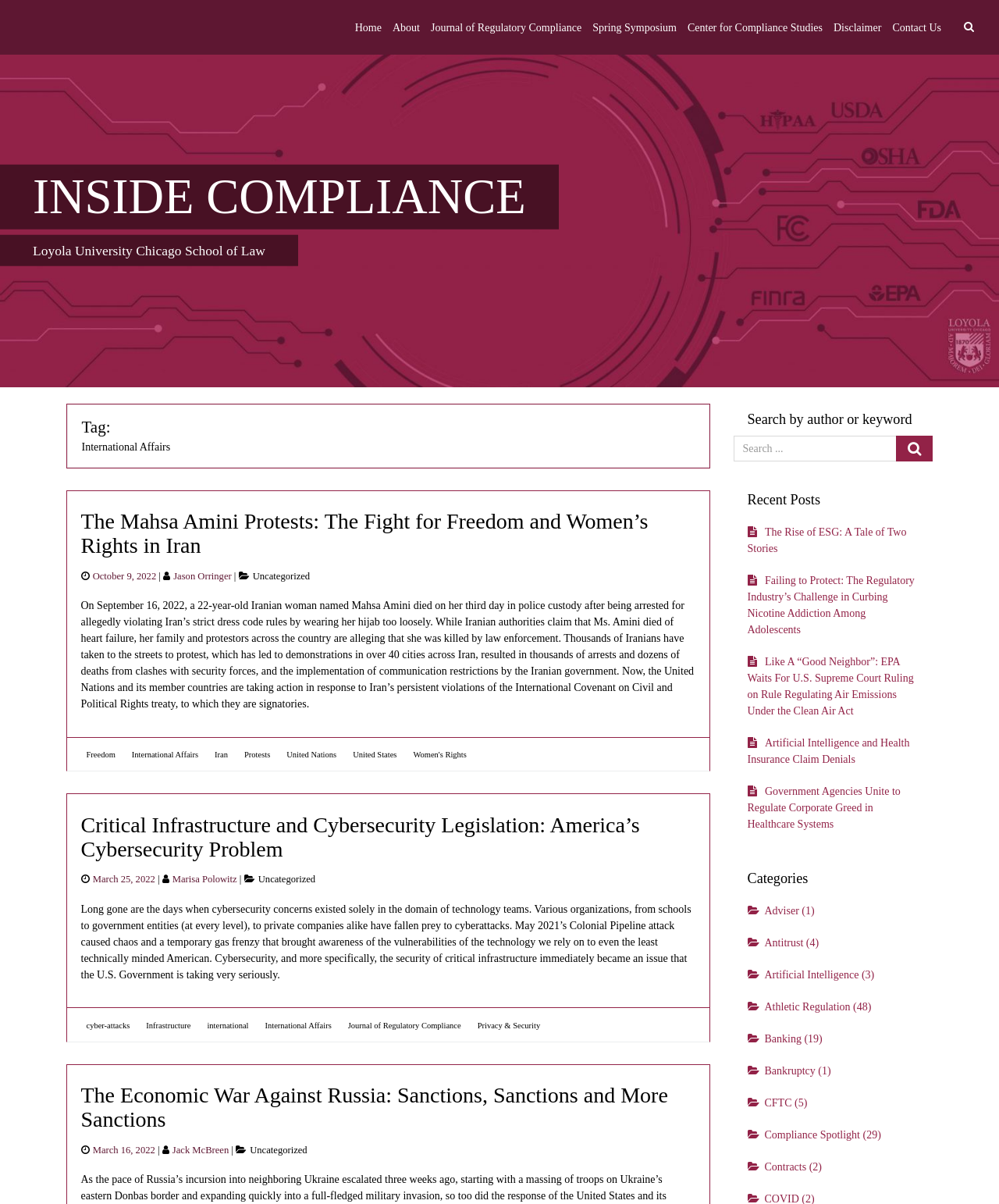Determine the bounding box coordinates of the clickable element to achieve the following action: 'Search for a keyword'. Provide the coordinates as four float values between 0 and 1, formatted as [left, top, right, bottom].

[0.734, 0.362, 0.898, 0.383]